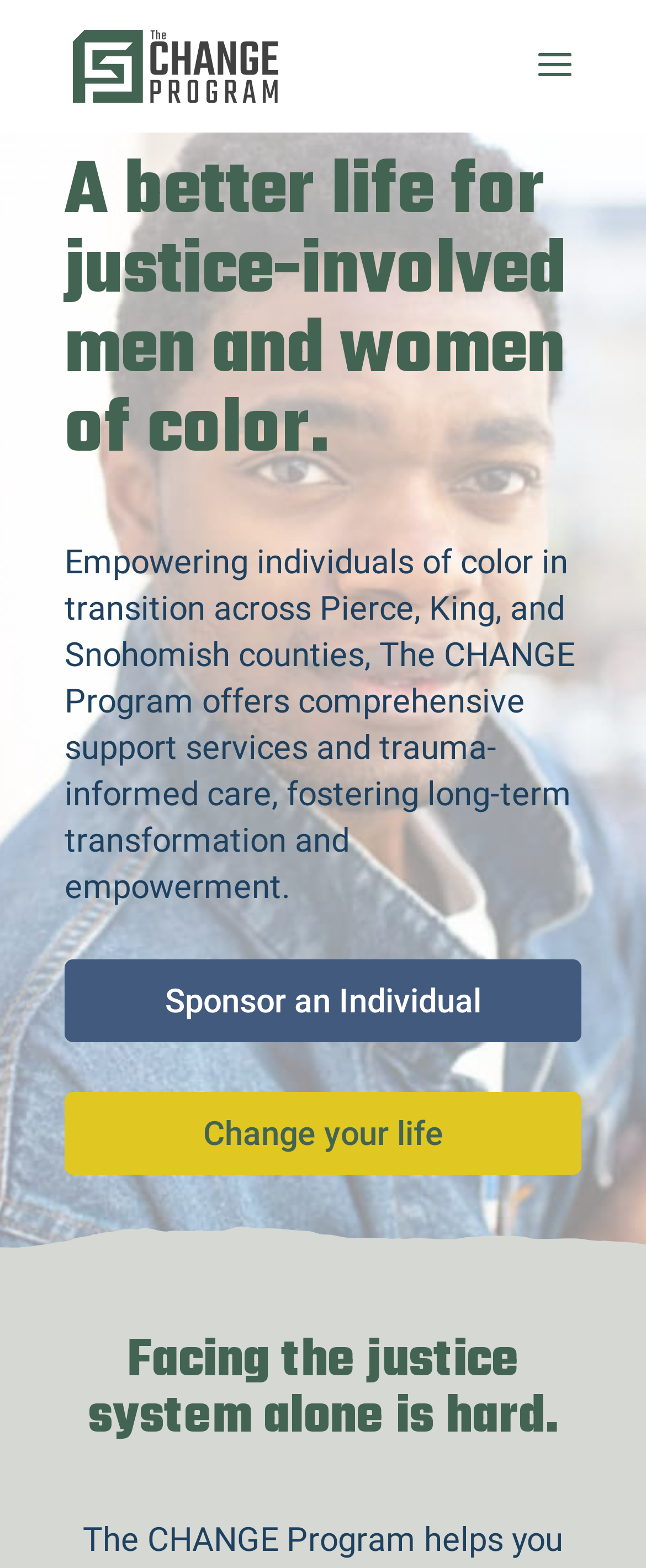Please respond to the question with a concise word or phrase:
What is the bounding box coordinate of the 'Sponsor an Individual' link?

[0.1, 0.612, 0.9, 0.665]